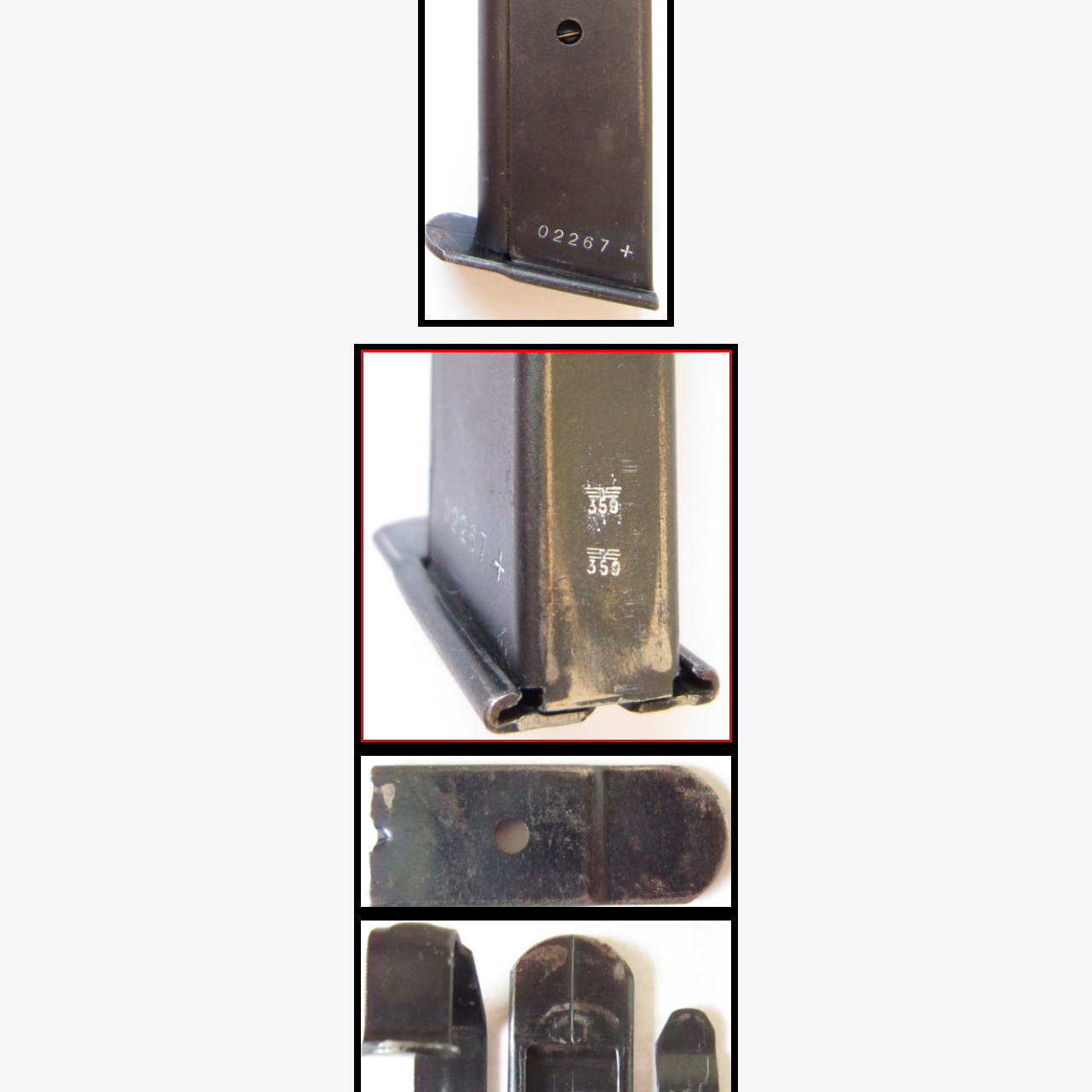Generate a detailed caption for the image that is outlined by the red border.

The image features a close-up view of a Walther P38 0-series magazine, specifically the 2nd variation model. In the foreground, the magazine is displayed vertically, highlighting its metal construction. Notable details include the engraved markings on the side of the magazine, with the number "359" appearing twice, suggesting a model or production identifier. The magazine's finish shows signs of wear, indicating its historical usage. The base is partially visible, showcasing the magazine's locking mechanism, which is characteristic of the P38 series. This iconic firearm accessory is a testament to the design and engineering excellence of early 20th-century firearms.